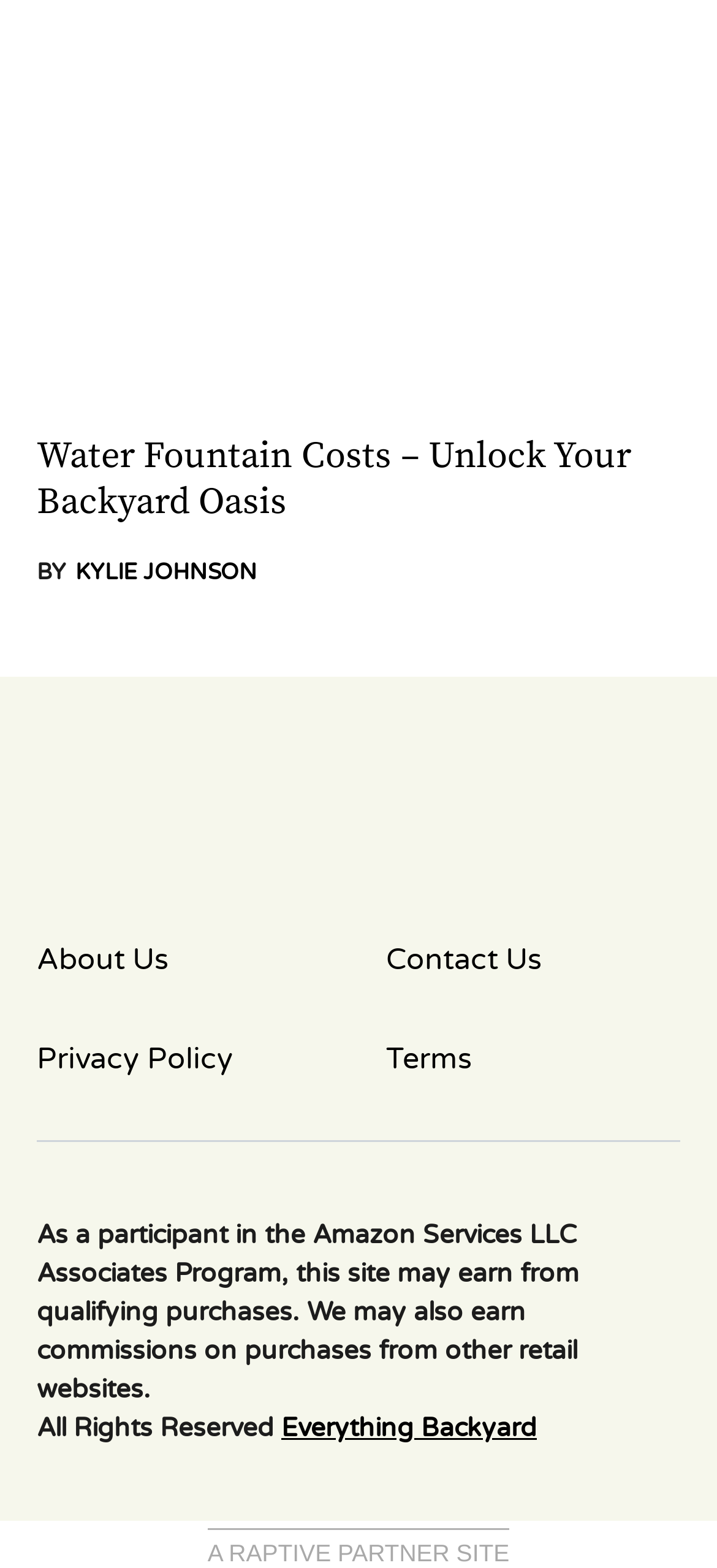What is the author of the article?
Please use the image to deliver a detailed and complete answer.

The author of the article is mentioned below the main heading, where it says 'BY KYLIE JOHNSON'. This suggests that Kylie Johnson is the author of the article.